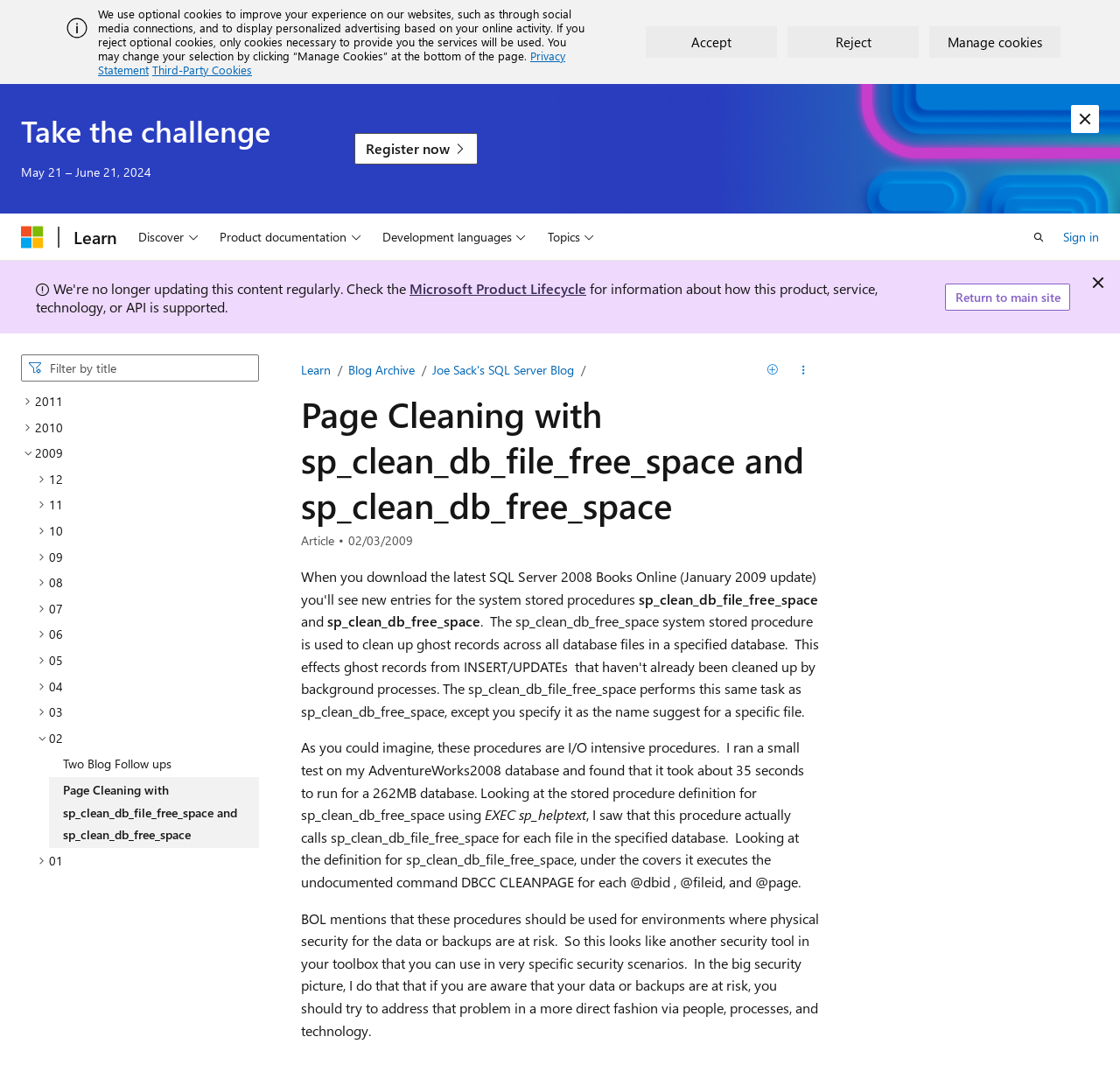Please analyze the image and give a detailed answer to the question:
What is the purpose of sp_clean_db_file_free_space and sp_clean_db_free_space?

Based on the webpage content, it can be inferred that the purpose of sp_clean_db_file_free_space and sp_clean_db_free_space is to clean pages, which is an I/O intensive procedure. The webpage provides an example of running these procedures on an AdventureWorks2008 database and explains how they work under the covers.